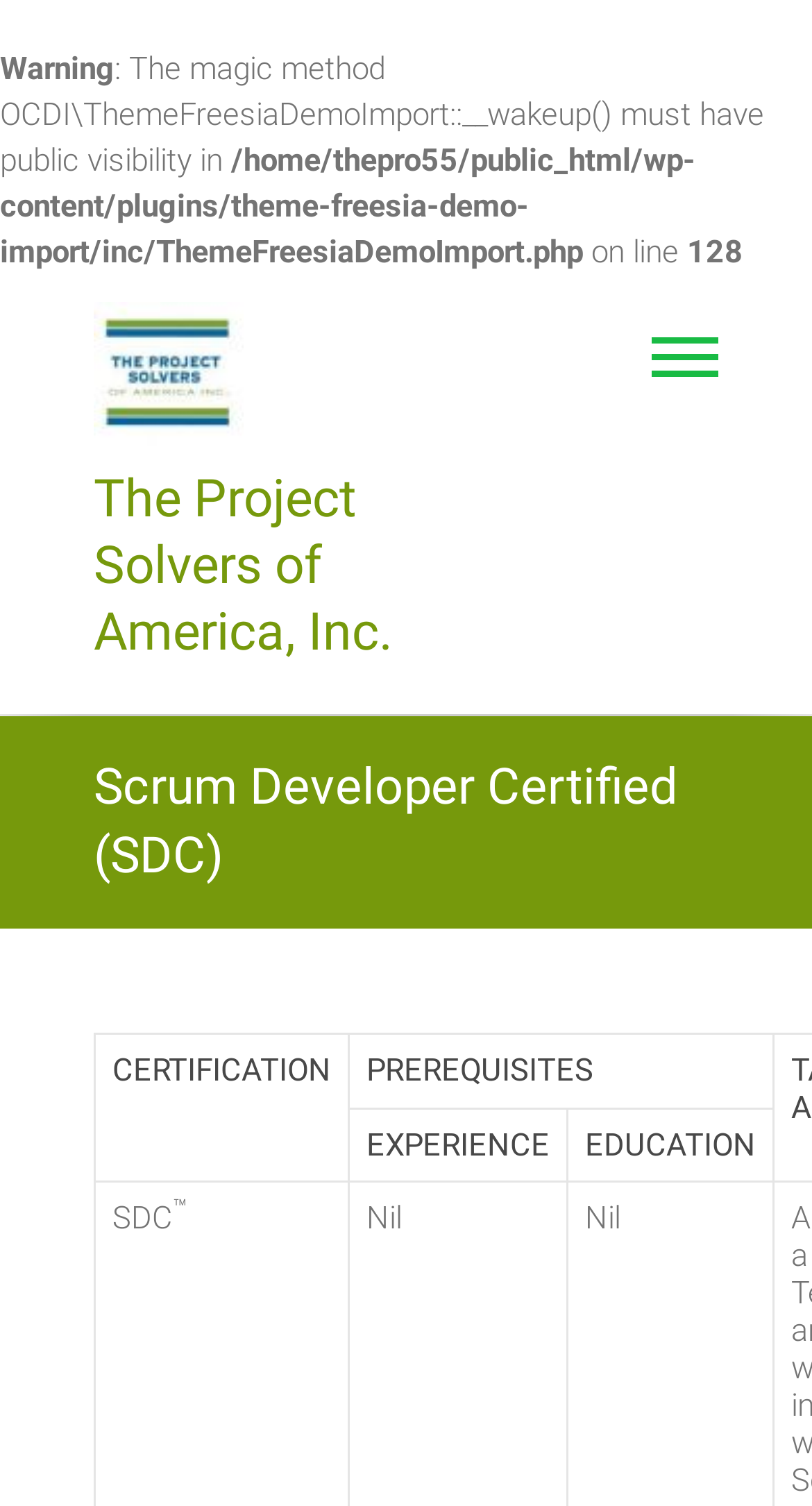What is the purpose of the button?
Look at the image and answer with only one word or phrase.

Unknown